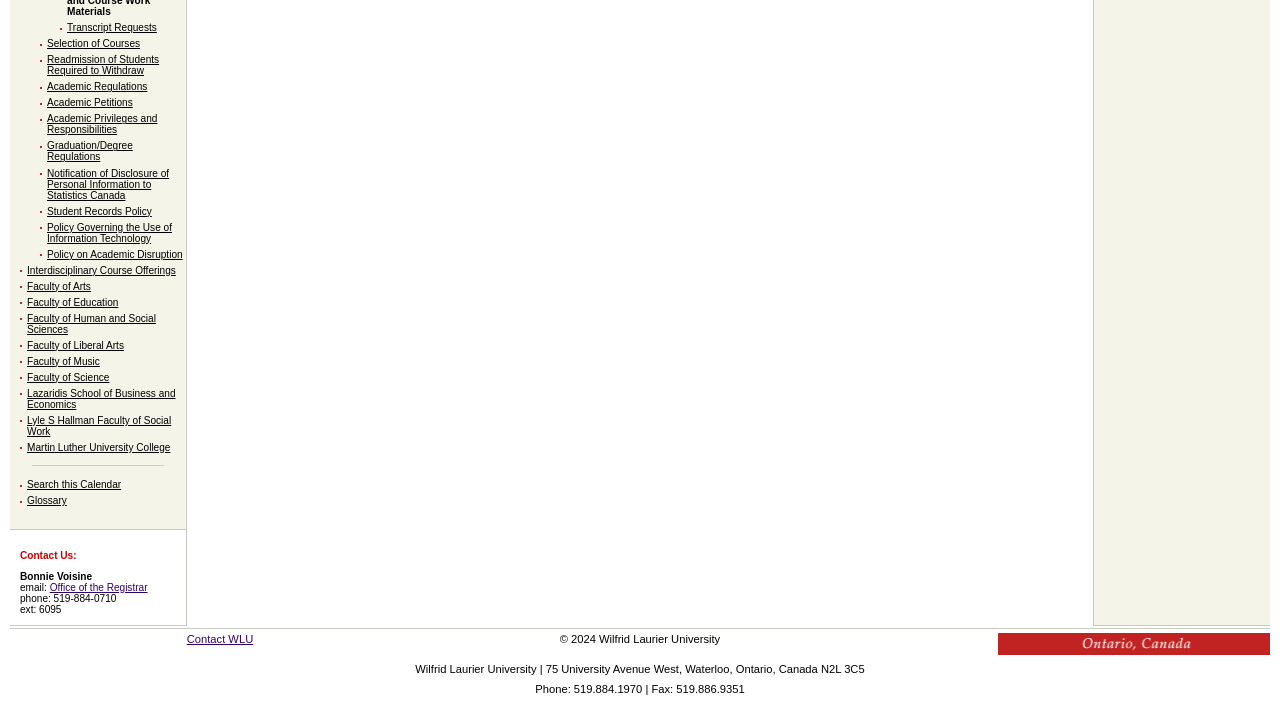Find the bounding box coordinates for the HTML element described in this sentence: "Martin Luther University College". Provide the coordinates as four float numbers between 0 and 1, in the format [left, top, right, bottom].

[0.021, 0.61, 0.133, 0.625]